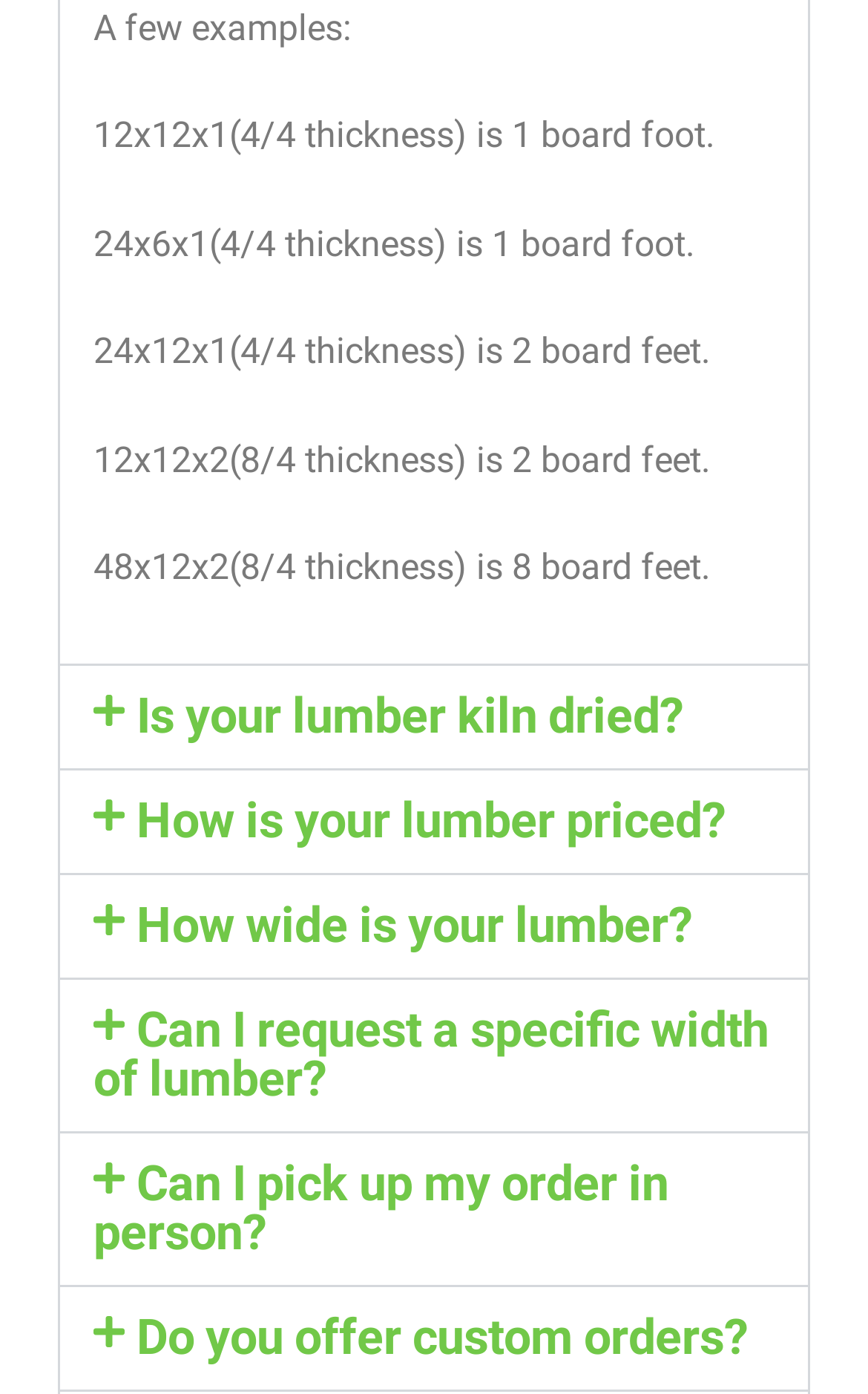Reply to the question with a single word or phrase:
Can customers request a specific width of lumber?

Yes